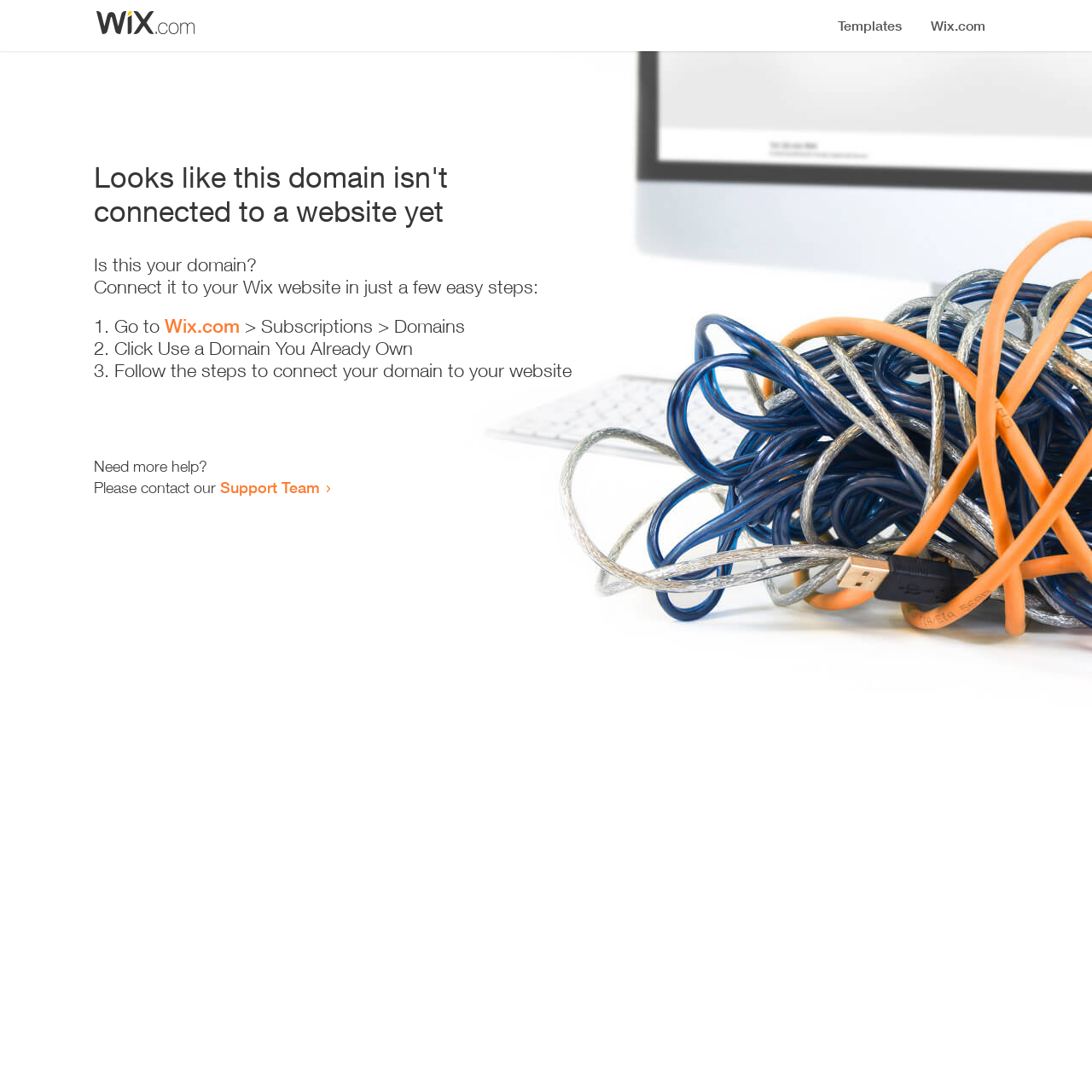What is the purpose of this webpage?
Refer to the image and give a detailed answer to the query.

The purpose of this webpage is to provide a guide on how to connect a domain to a website, as indicated by the instructions and steps provided on the page.